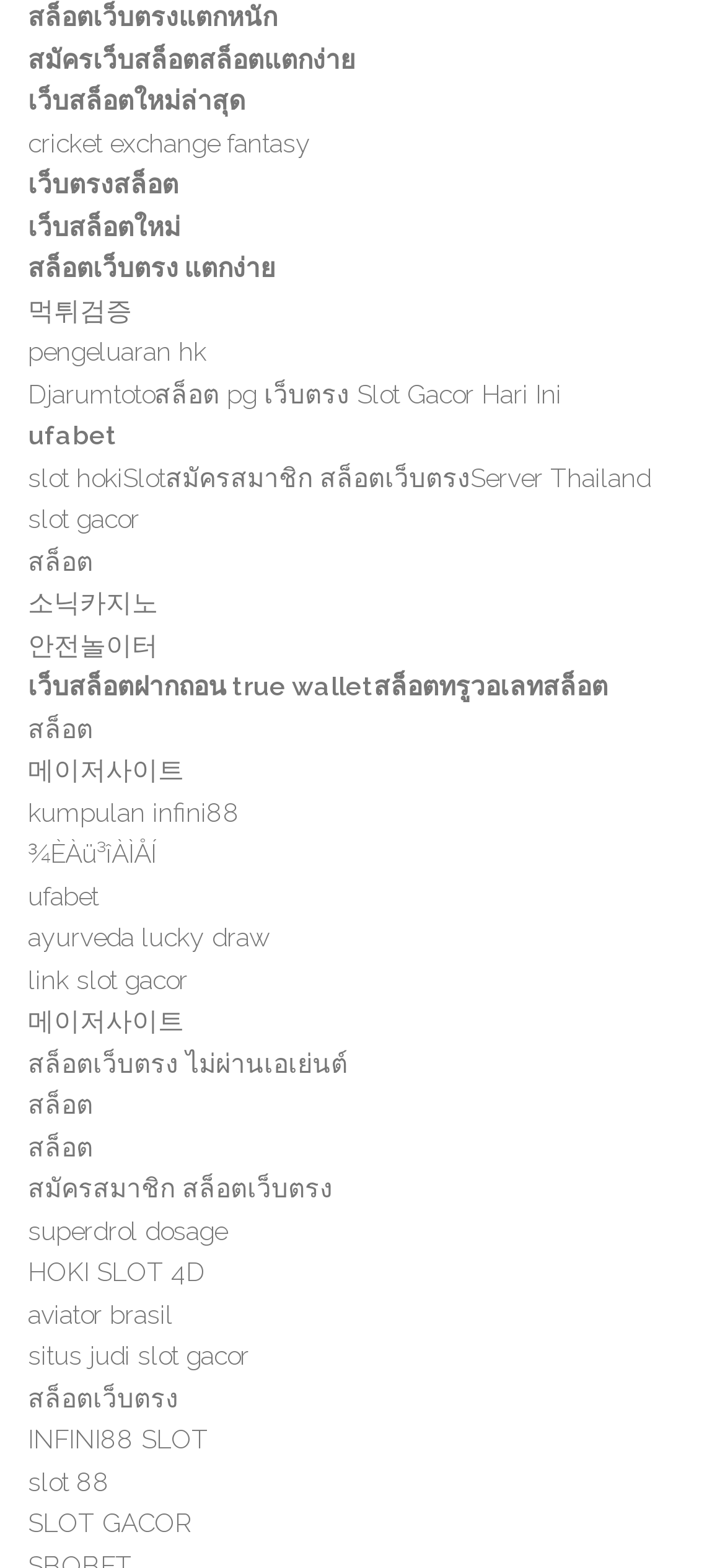Please find the bounding box coordinates of the element that needs to be clicked to perform the following instruction: "Go to เว็บตรงสล็อต". The bounding box coordinates should be four float numbers between 0 and 1, represented as [left, top, right, bottom].

[0.038, 0.108, 0.246, 0.127]